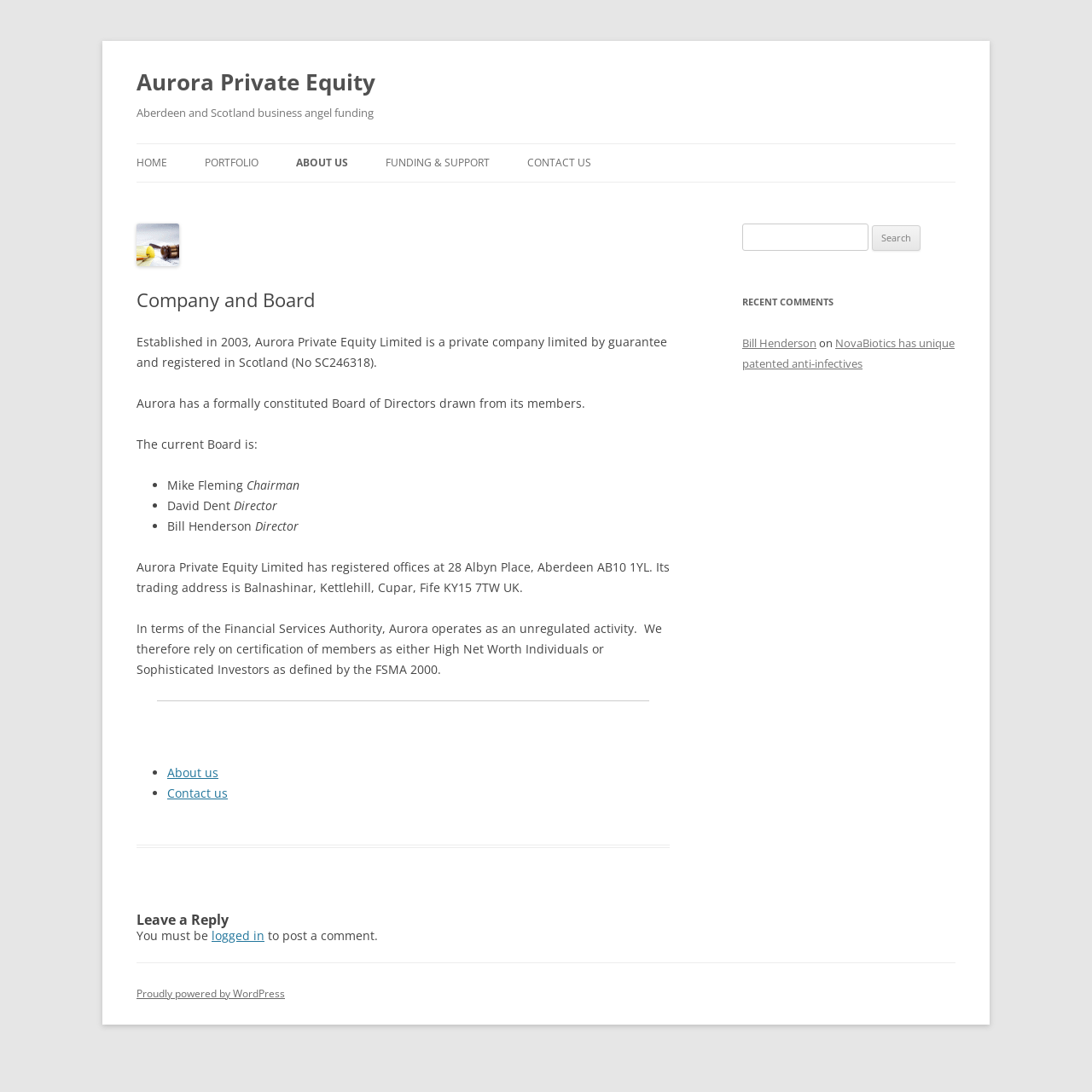Please determine the bounding box coordinates of the element to click in order to execute the following instruction: "Click Contact us". The coordinates should be four float numbers between 0 and 1, specified as [left, top, right, bottom].

[0.153, 0.719, 0.209, 0.733]